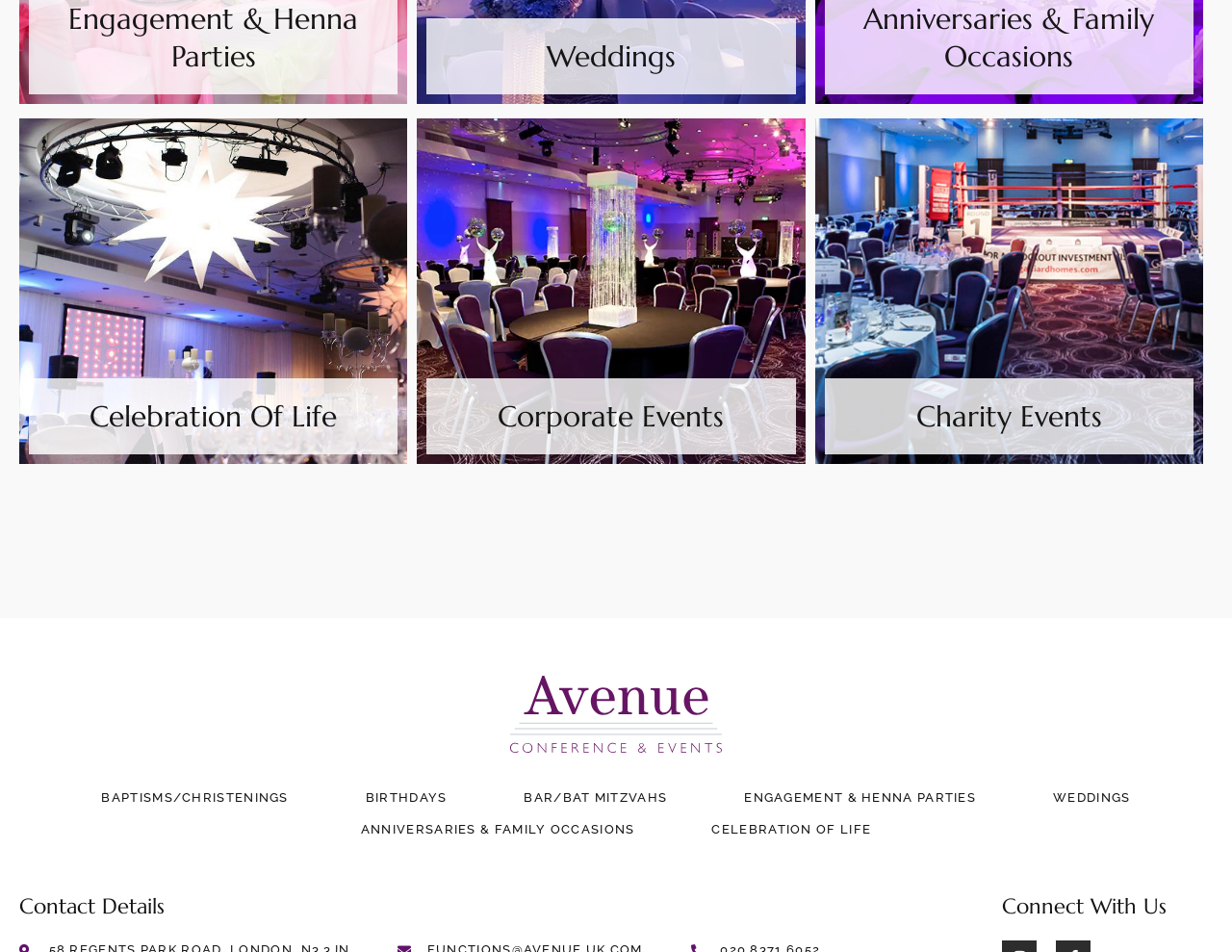Can you provide the bounding box coordinates for the element that should be clicked to implement the instruction: "Click on Engagement & Henna Parties"?

[0.056, 0.001, 0.291, 0.078]